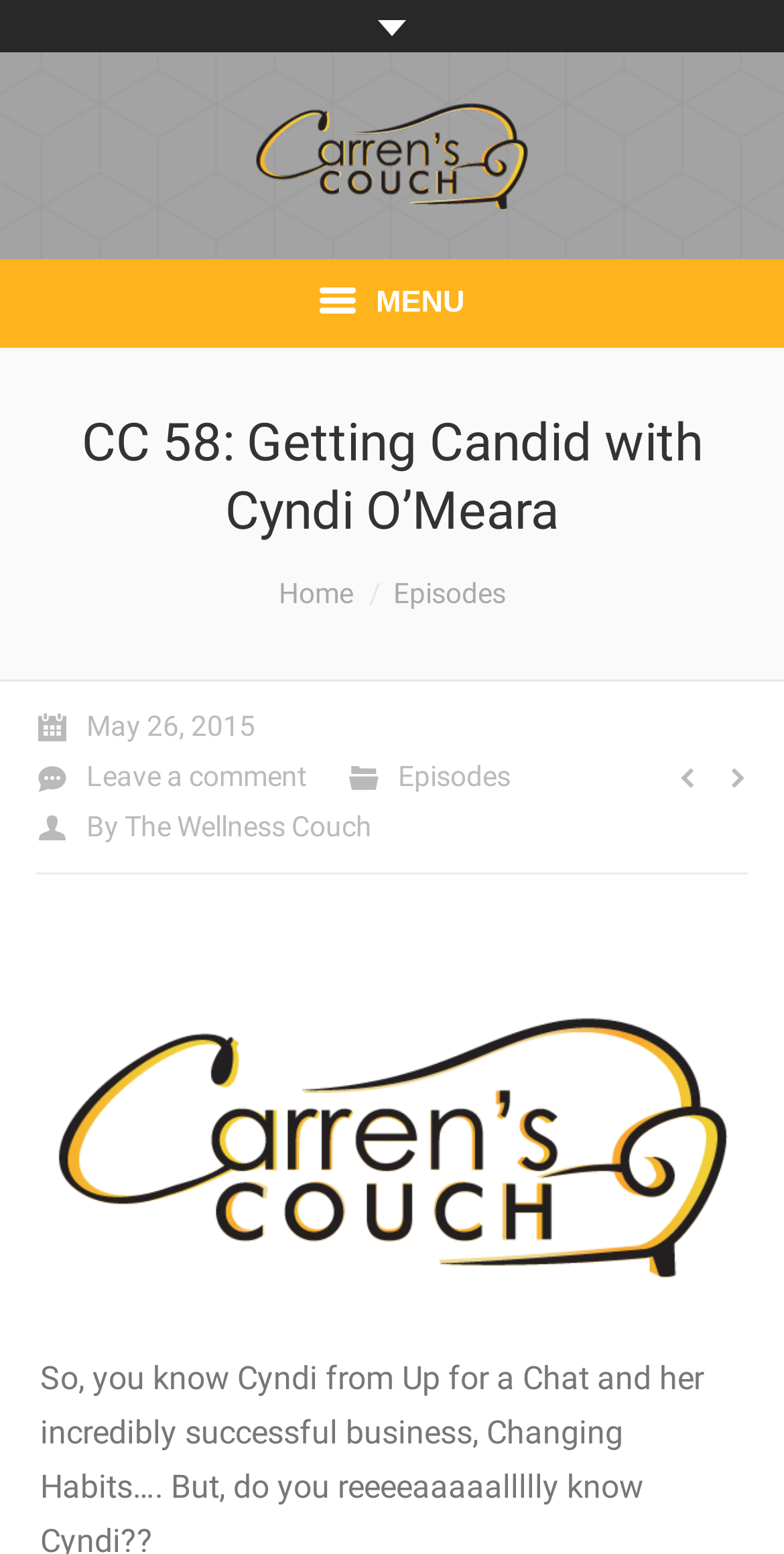Articulate a complete and detailed caption of the webpage elements.

This webpage is about Carren's Couch, a podcast or online show. At the top, there is a logo image of Carren's Couch, taking up about half of the screen width. Below the logo, there is a menu bar with 10 links: HOME, EPISODES, ABOUT, MEET CARREN, TEAM, SPONSORSHIP, SHOP, SEGMENTS, CONTACT, and LIVE EVENTS. These links are aligned horizontally and take up most of the screen width.

The main content area is divided into two sections. The top section has a heading "CC 58: Getting Candid with Cyndi O'Meara" and a subheading "You are here:". Below the subheading, there are two links: "Home" and "Episodes". 

The bottom section has a layout table with several links and a time element. There is a link to a specific date, "May 26, 2015", and a link to "Leave a comment". Additionally, there are links to "Episodes" and "By The Wellness Couch". There are also two social media links and a large image that takes up most of the screen width, which appears to be the main content of the webpage.